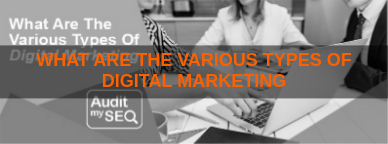Use a single word or phrase to answer the question:
What is the purpose of the branding phrase?

Optimizing web presence